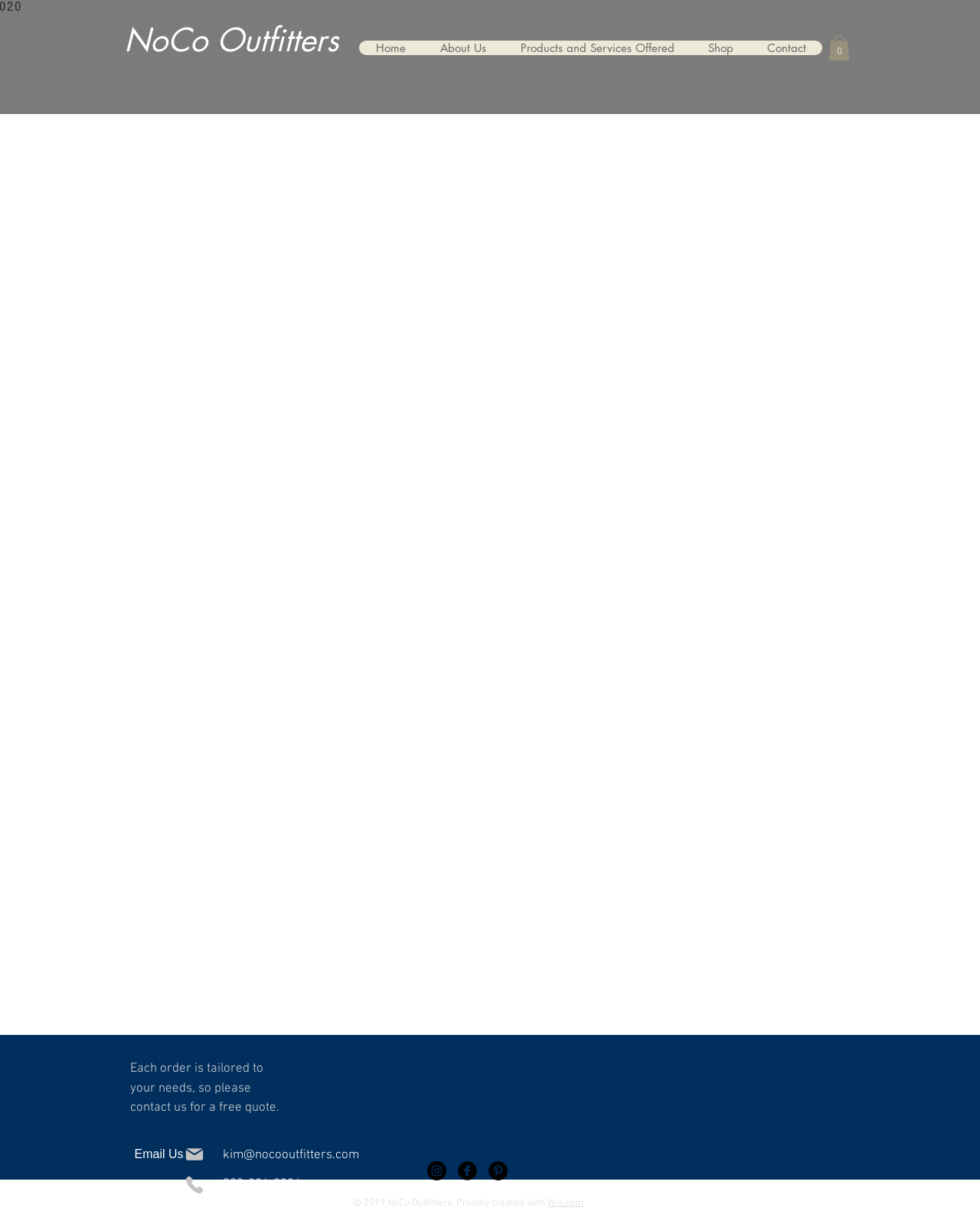Offer an extensive depiction of the webpage and its key elements.

The webpage is about NoCo Outfitters, an online store that sells athletic wear. At the top left of the page, there is a heading that displays the brand name "NoCo Outfitters". Next to it, there is a navigation menu with links to "Home", "About Us", "Products and Services Offered", "Shop", and "Contact". On the top right, there is a button that shows the number of items in the cart, which is currently zero.

Below the navigation menu, there is a main content area that takes up most of the page. In this area, there is a product description that highlights the features of a specific athletic wear, including 100% polyester interlocking with moisture-wicking and UV protection performance, and an athletic fit.

At the bottom of the page, there is a section that provides contact information. It includes a static text that encourages visitors to contact the store for a free quote, along with links to "Email Us" and "Call Now". There is also a heading that displays the email address "kim@nocooutfitters.com" and a phone number "303-886-2384".

To the right of the contact information, there is a social media bar with links to Facebook and other platforms. The Facebook link is accompanied by an image of a Facebook black round icon.

Finally, at the very bottom of the page, there is a copyright notice that reads "© 2019 NoCo Outfitters. Proudly created with Wix.com", along with a link to Wix.com.